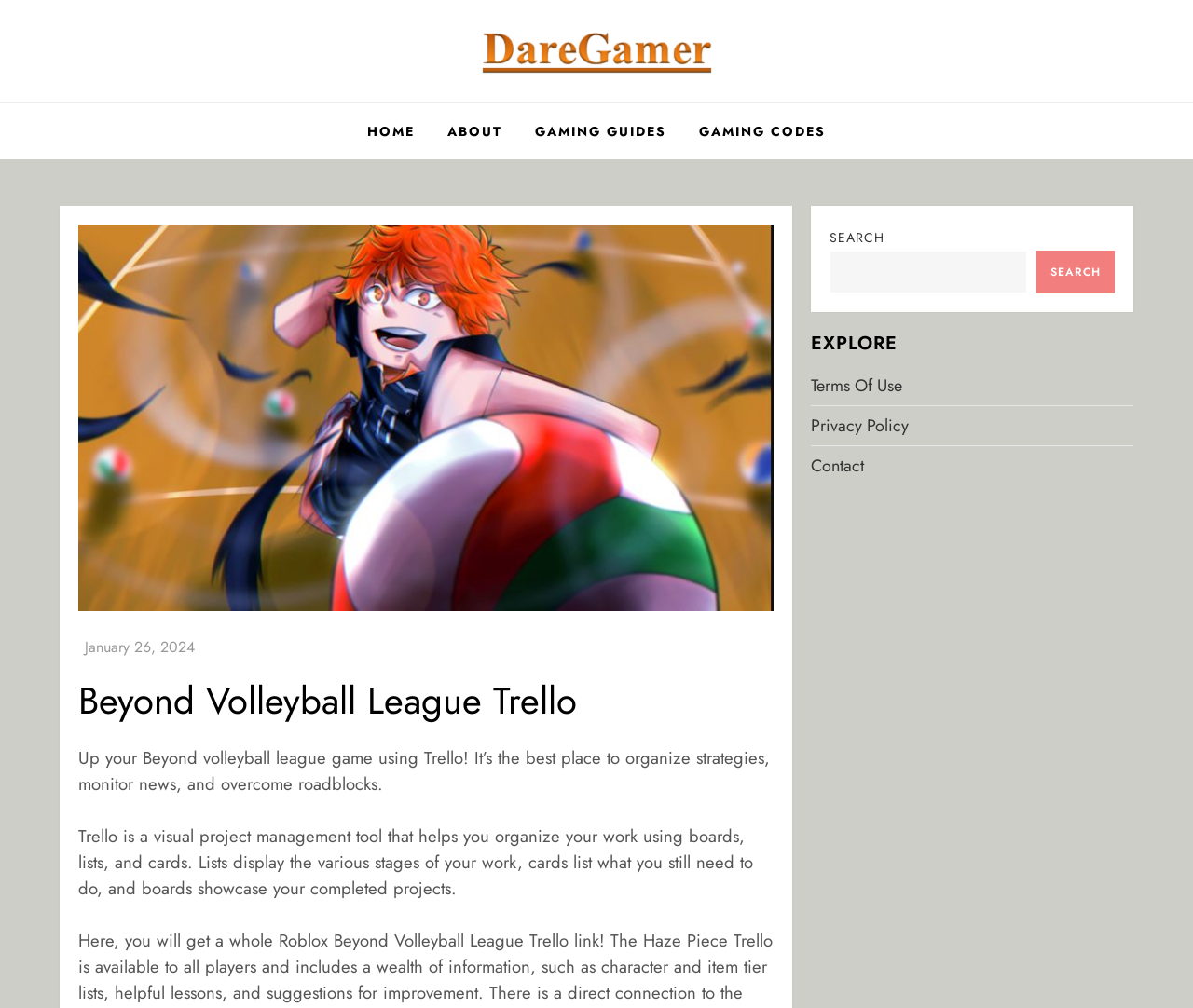Specify the bounding box coordinates of the element's region that should be clicked to achieve the following instruction: "check the Beyond Volleyball League Trello image". The bounding box coordinates consist of four float numbers between 0 and 1, in the format [left, top, right, bottom].

[0.066, 0.223, 0.649, 0.607]